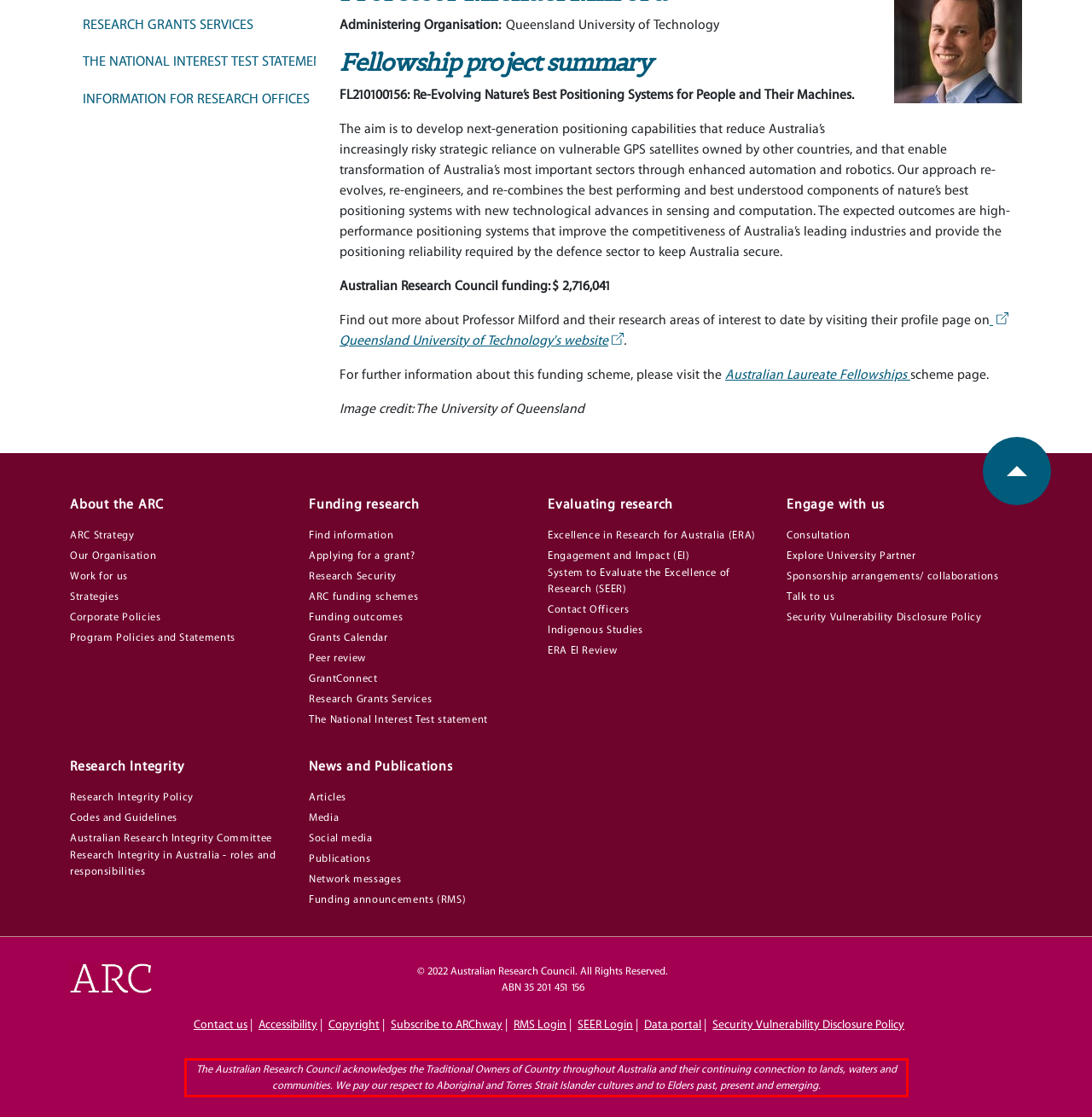Analyze the red bounding box in the provided webpage screenshot and generate the text content contained within.

The Australian Research Council acknowledges the Traditional Owners of Country throughout Australia and their continuing connection to lands, waters and communities. We pay our respect to Aboriginal and Torres Strait Islander cultures and to Elders past, present and emerging.